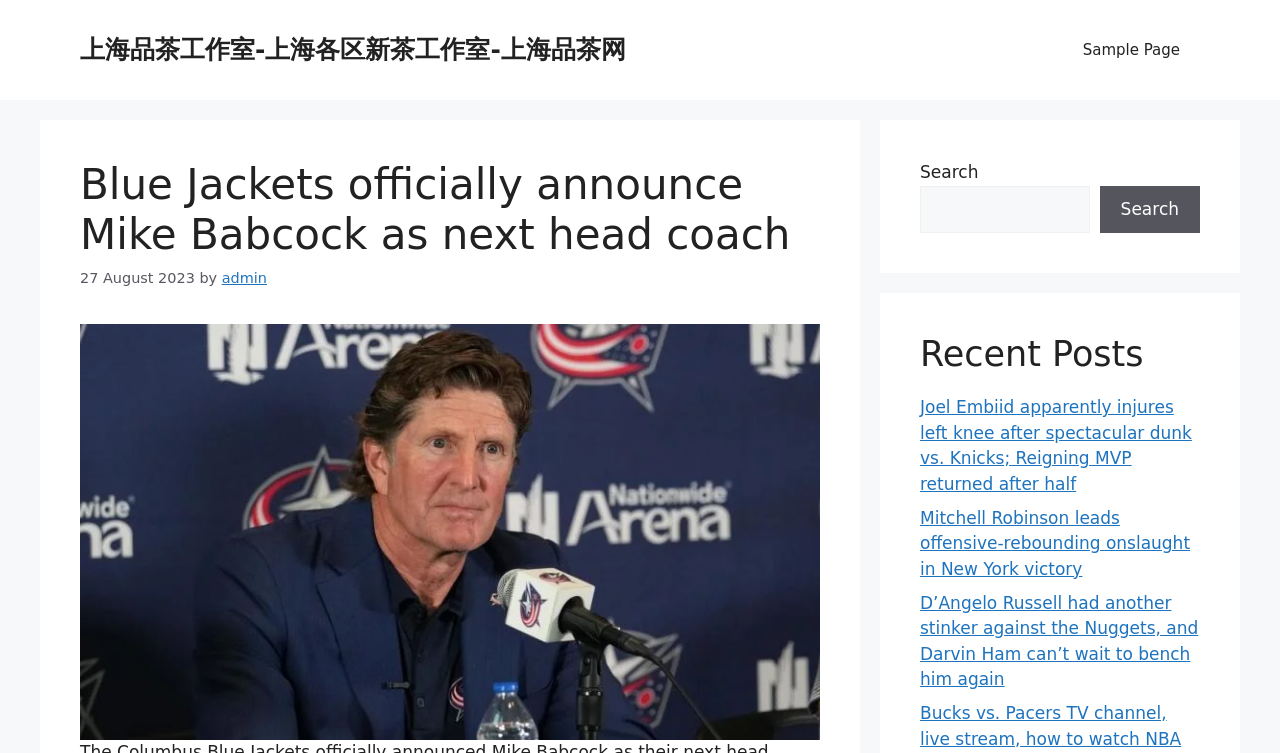Please mark the clickable region by giving the bounding box coordinates needed to complete this instruction: "Visit the sample page".

[0.83, 0.027, 0.938, 0.106]